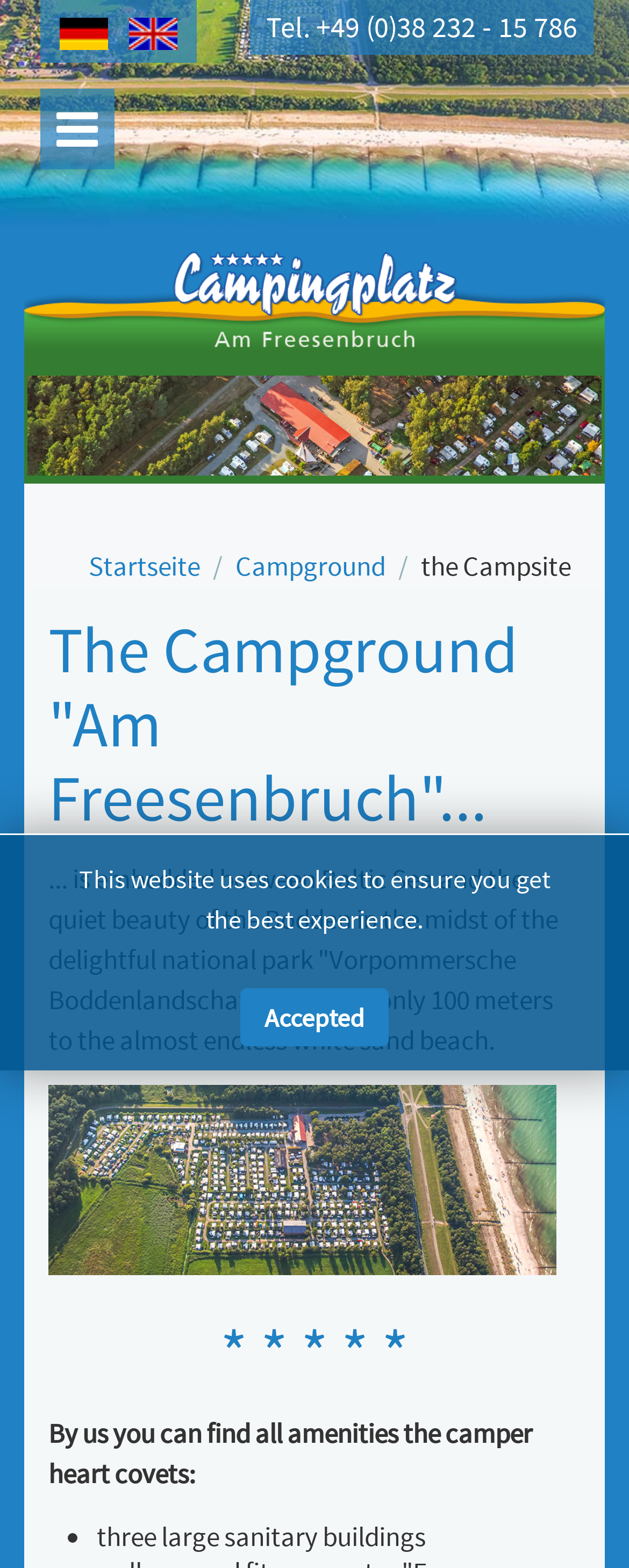What is the rating of the campsite?
Using the image as a reference, give a one-word or short phrase answer.

Five stars